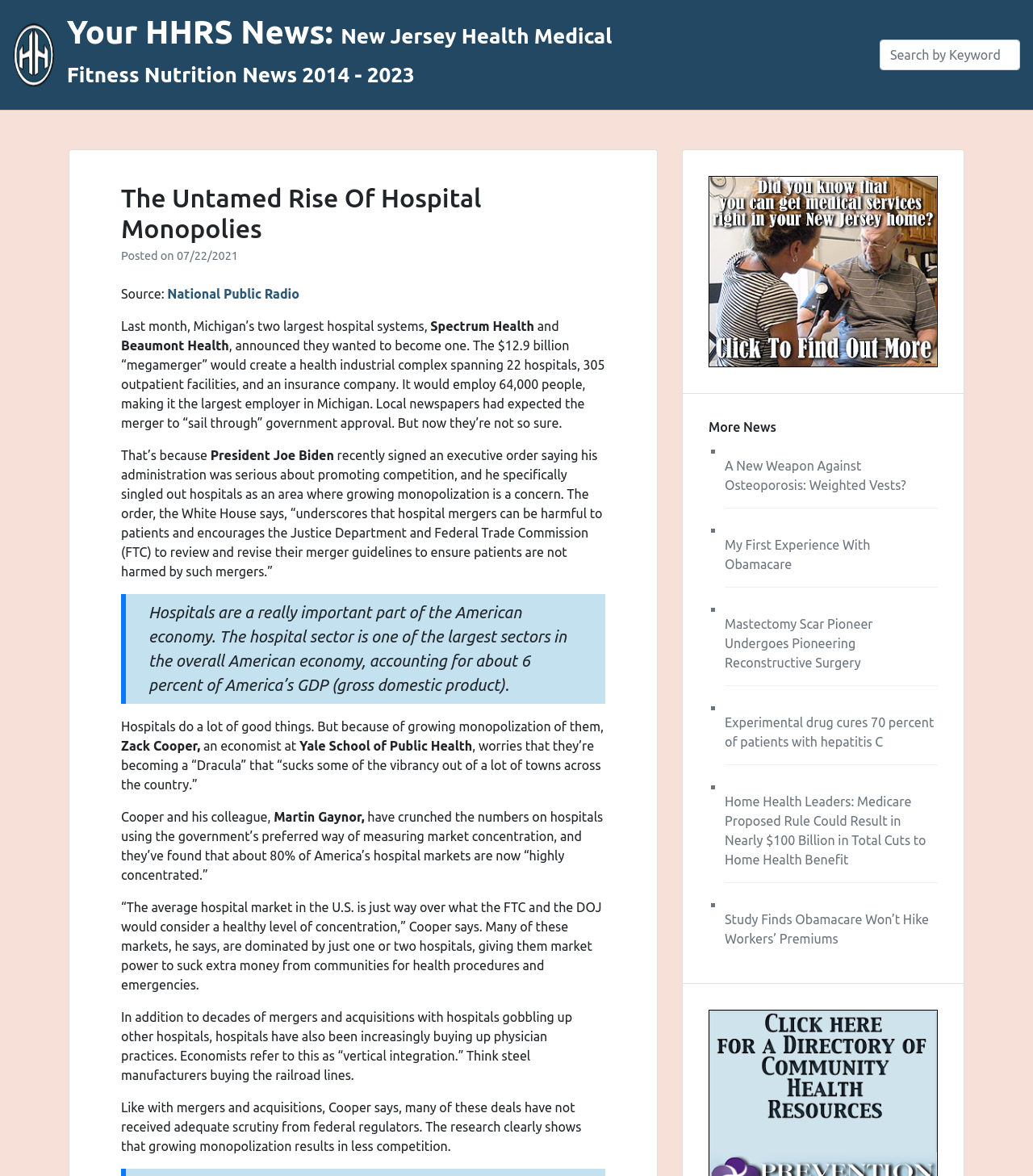Identify the bounding box coordinates of the clickable region required to complete the instruction: "Explore more news". The coordinates should be given as four float numbers within the range of 0 and 1, i.e., [left, top, right, bottom].

[0.686, 0.357, 0.908, 0.37]